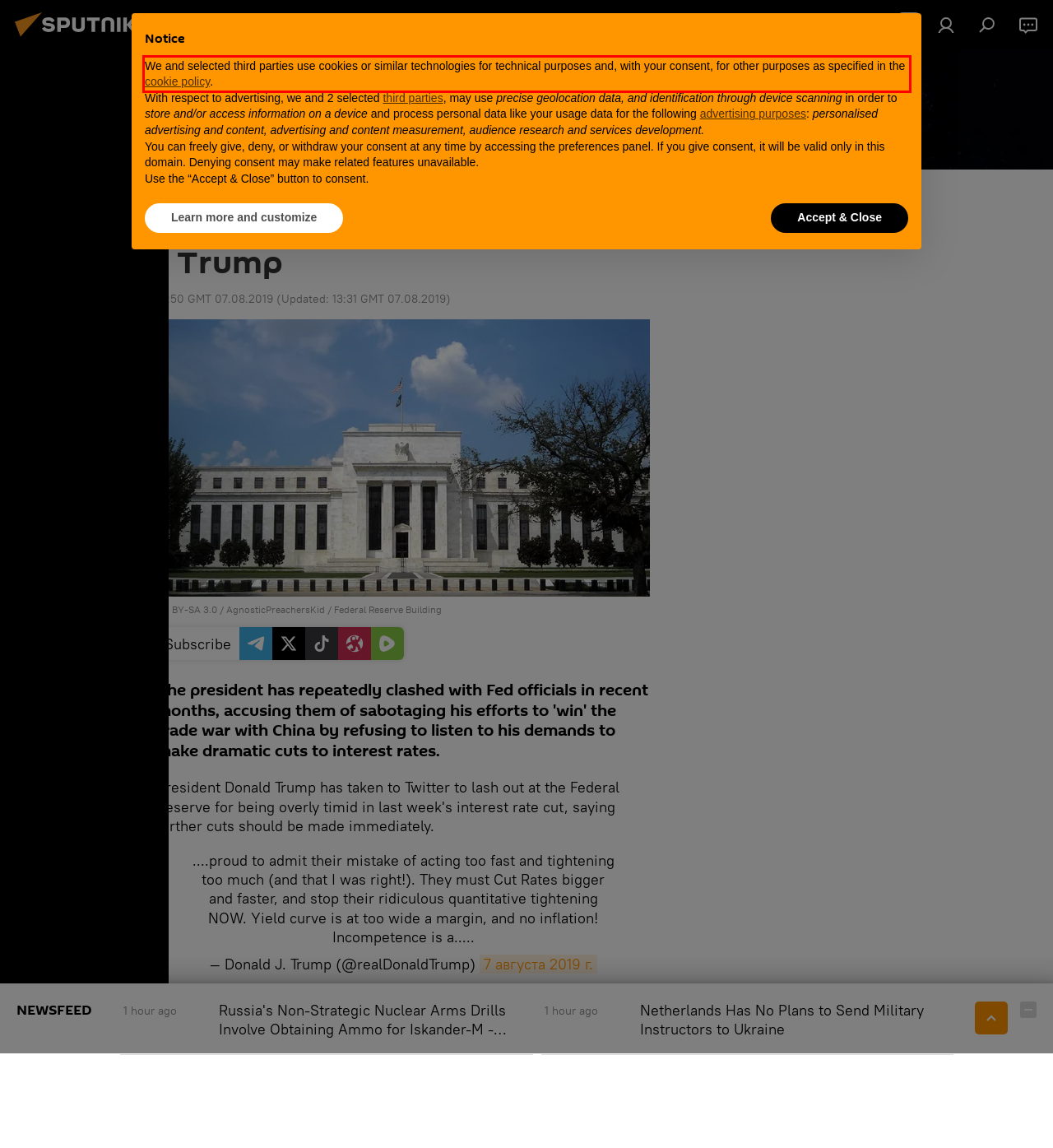Please identify and extract the text from the UI element that is surrounded by a red bounding box in the provided webpage screenshot.

We and selected third parties use cookies or similar technologies for technical purposes and, with your consent, for other purposes as specified in the cookie policy.